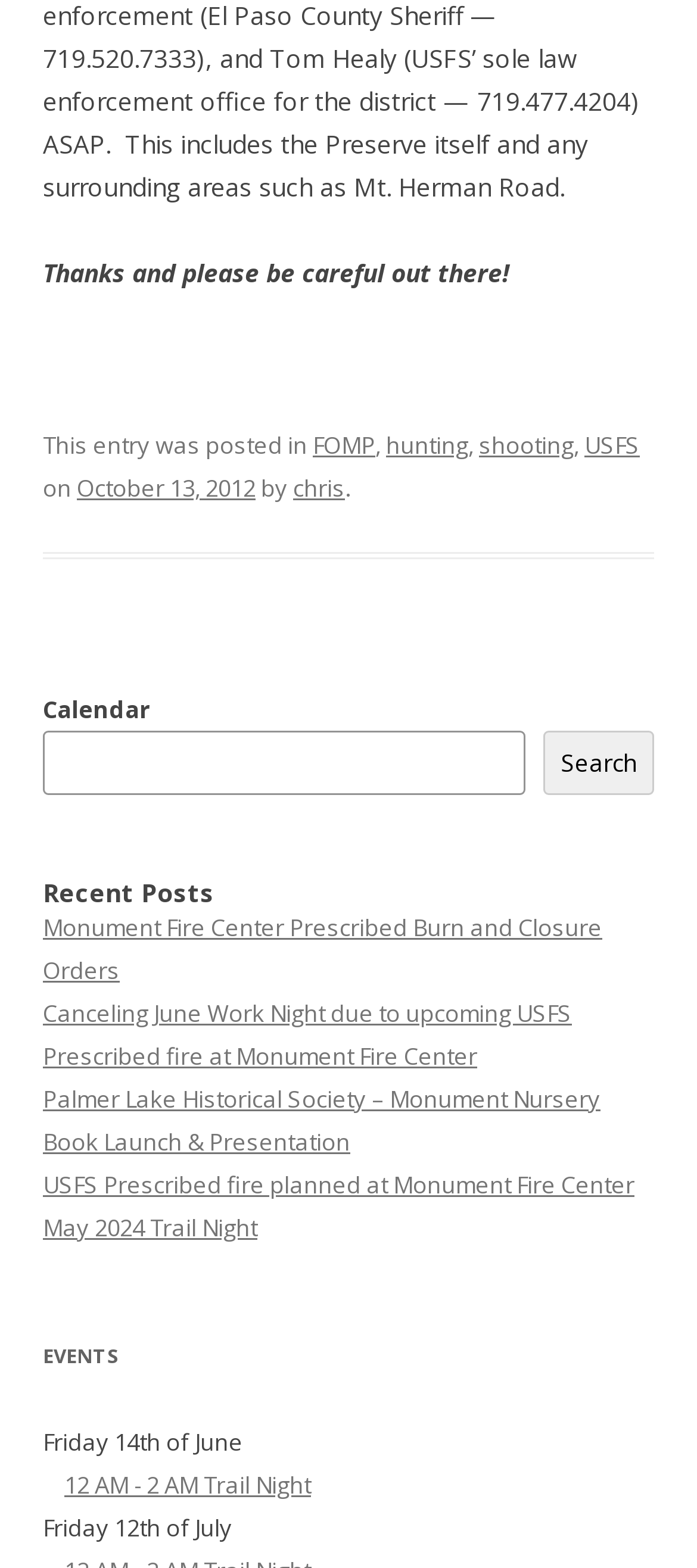Please specify the bounding box coordinates of the clickable region to carry out the following instruction: "View event on 'Friday 14th of June'". The coordinates should be four float numbers between 0 and 1, in the format [left, top, right, bottom].

[0.062, 0.909, 0.349, 0.93]